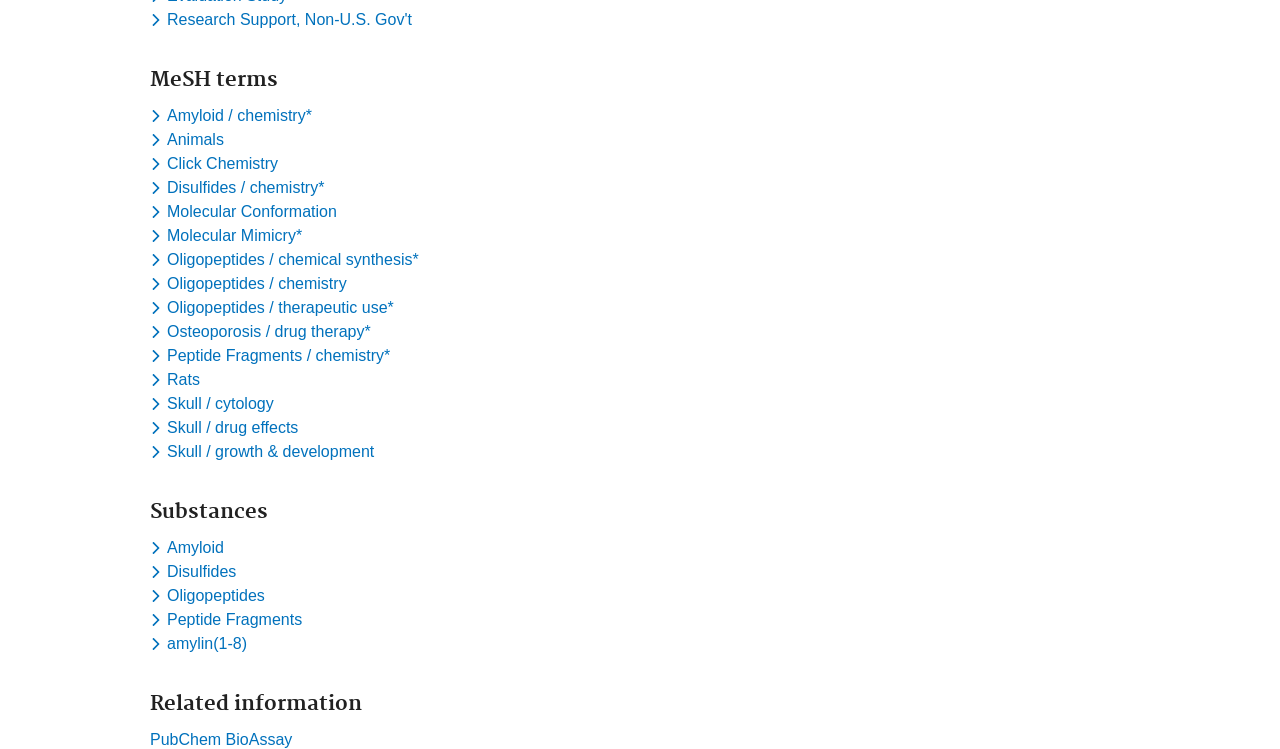Specify the bounding box coordinates of the area that needs to be clicked to achieve the following instruction: "Click MeSH terms".

[0.117, 0.09, 0.68, 0.123]